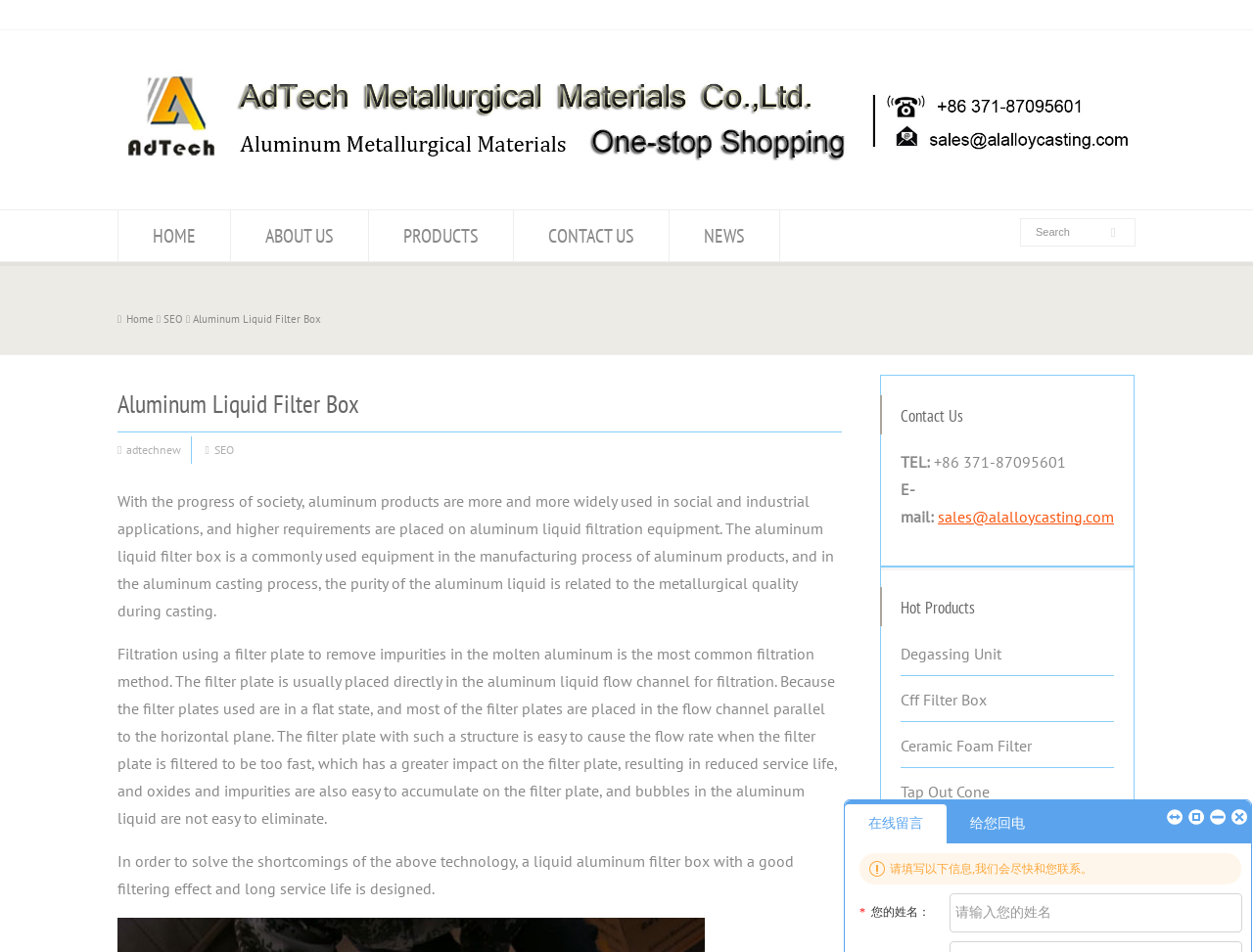What is the structure of the filter plate?
Please give a detailed and thorough answer to the question, covering all relevant points.

The webpage content mentions that the cross-sectional shape of the foam ceramic filter plate is wavy, which is a unique feature of the filter plate.